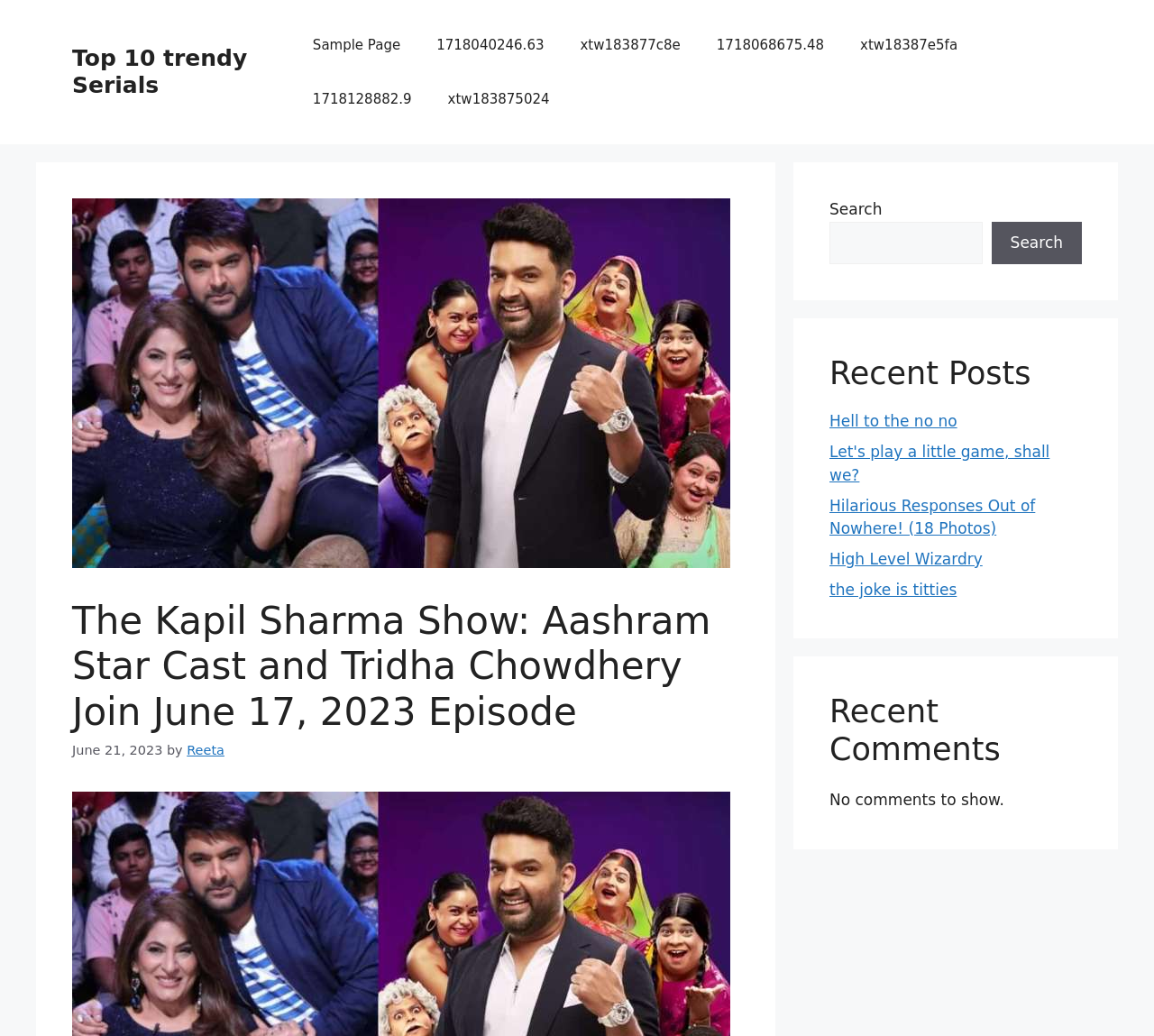Highlight the bounding box coordinates of the element that should be clicked to carry out the following instruction: "Click on the link 'Top 10 trendy Serials'". The coordinates must be given as four float numbers ranging from 0 to 1, i.e., [left, top, right, bottom].

[0.062, 0.044, 0.214, 0.095]